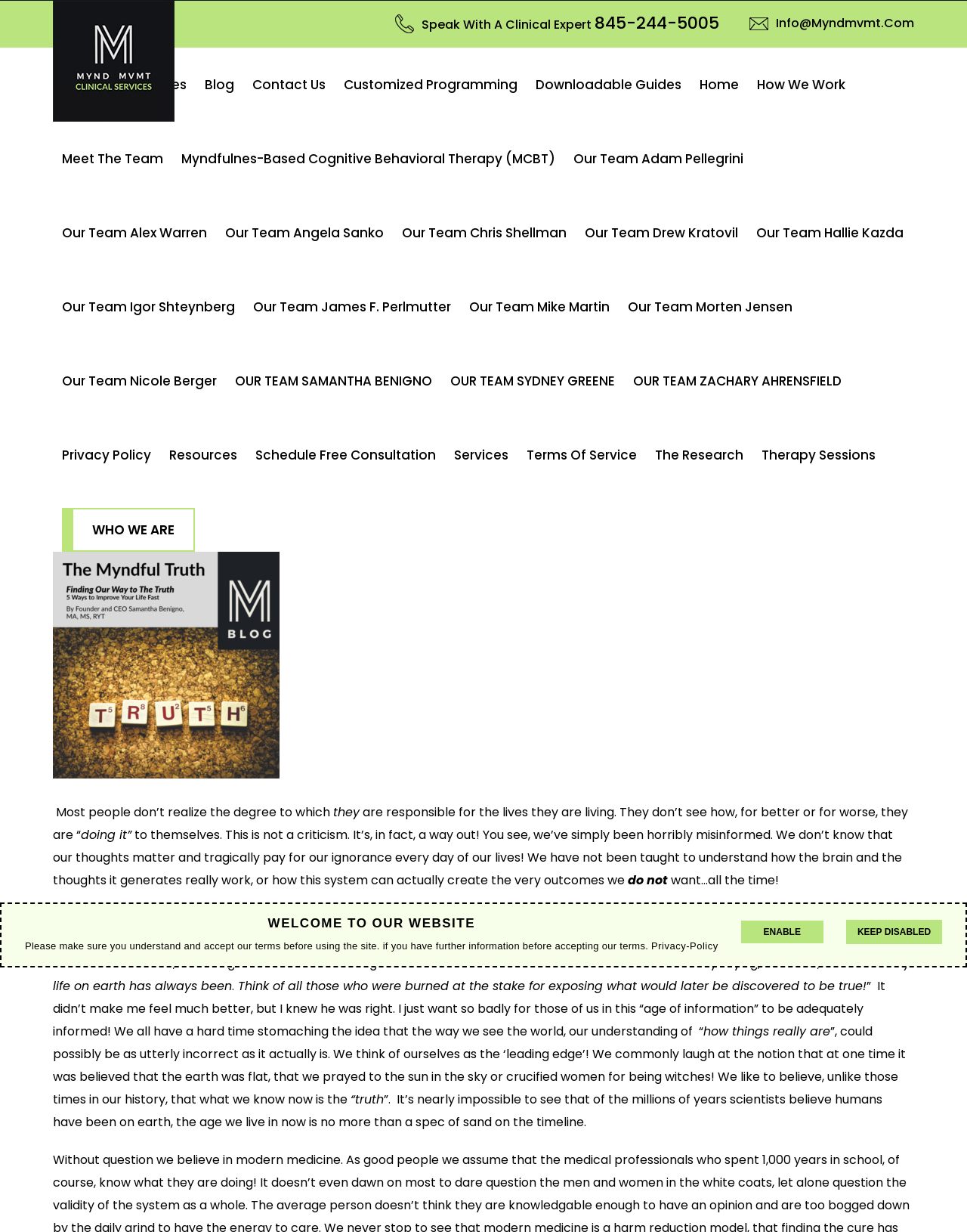Can you find the bounding box coordinates for the element to click on to achieve the instruction: "Click the 'A La Carte Services' link"?

[0.055, 0.039, 0.202, 0.099]